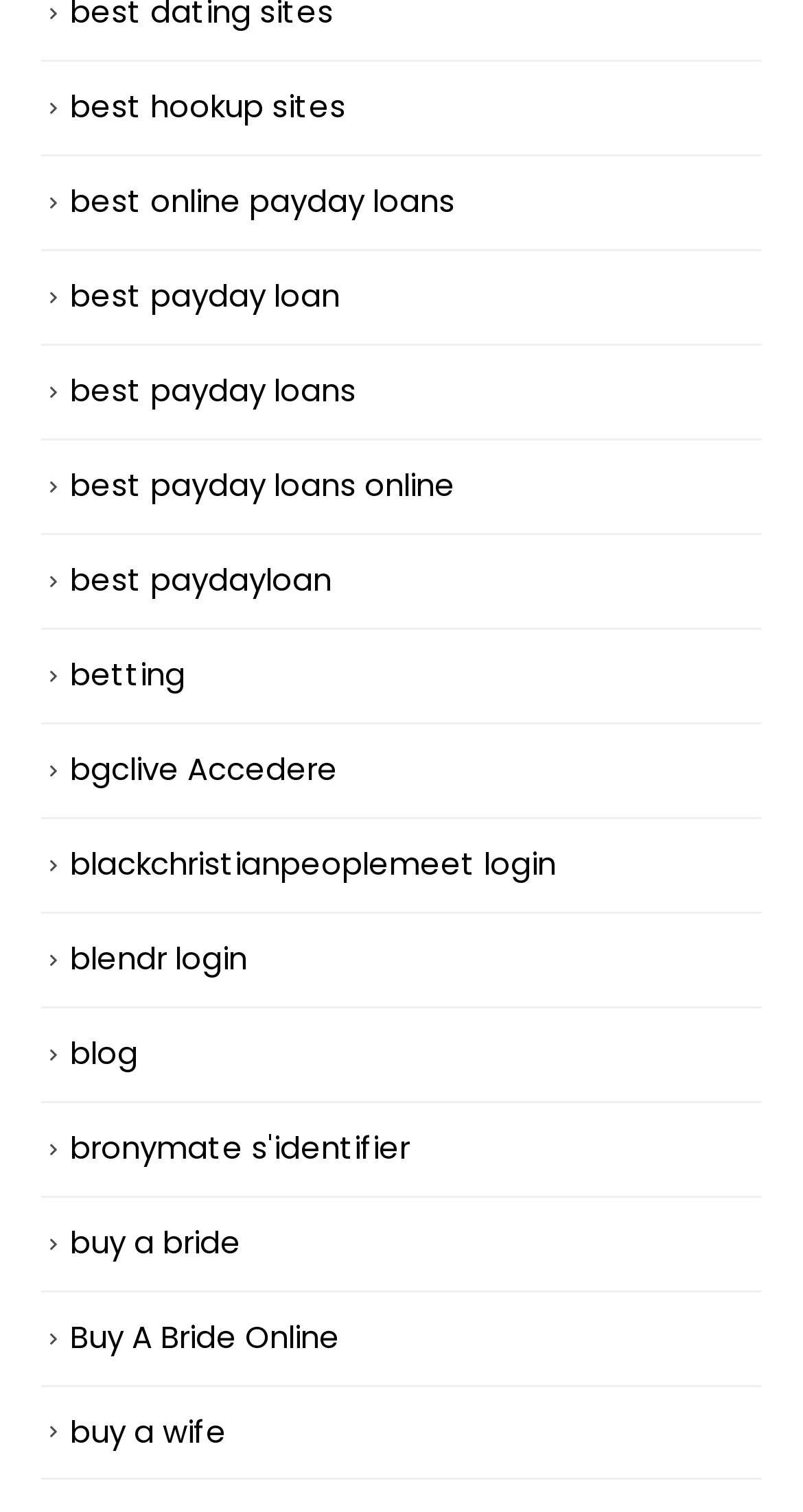Determine the bounding box coordinates of the UI element described below. Use the format (top-left x, top-left y, bottom-right x, bottom-right y) with floating point numbers between 0 and 1: blog

[0.087, 0.716, 0.172, 0.744]